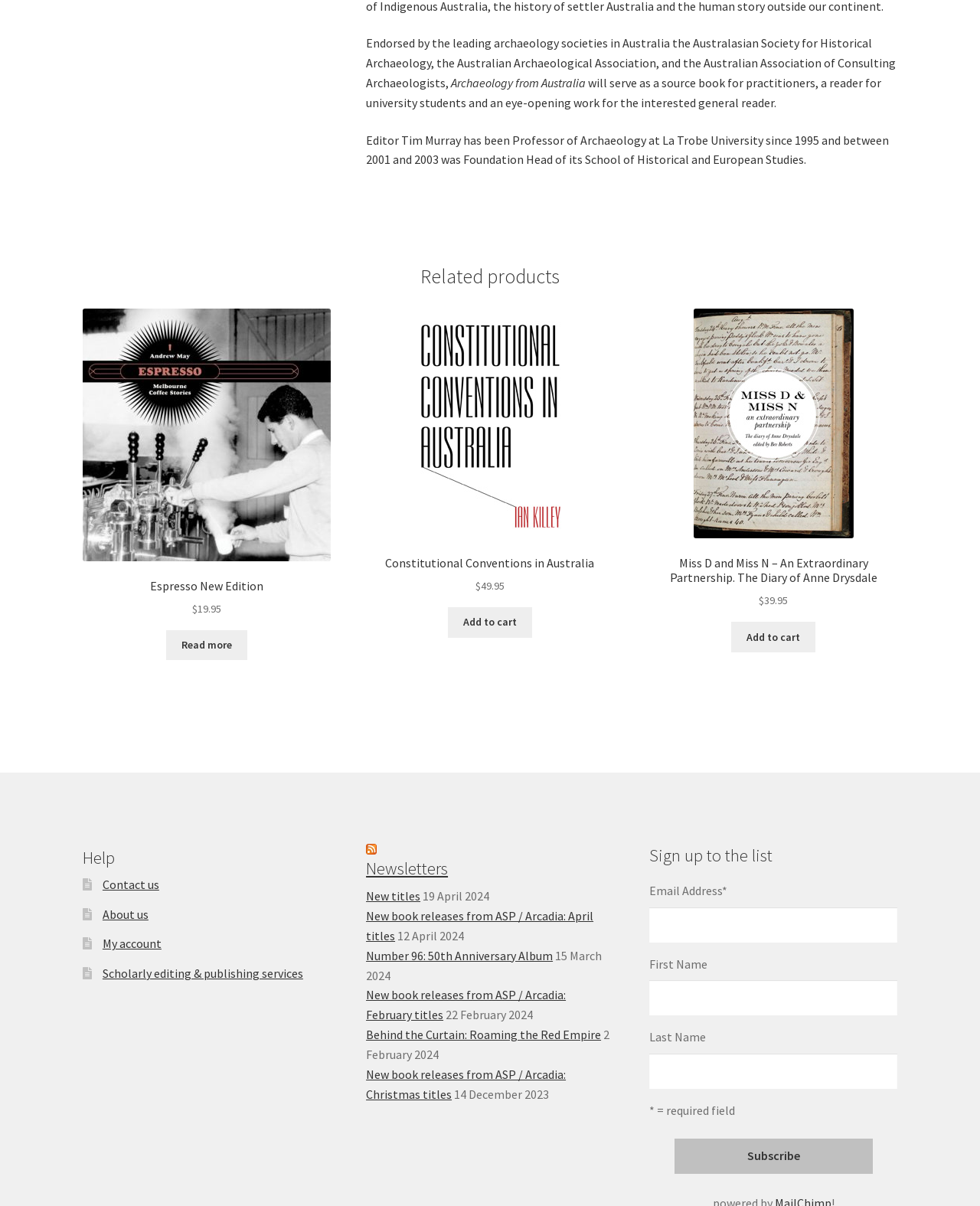Who is the editor of the book?
Please provide a single word or phrase based on the screenshot.

Tim Murray